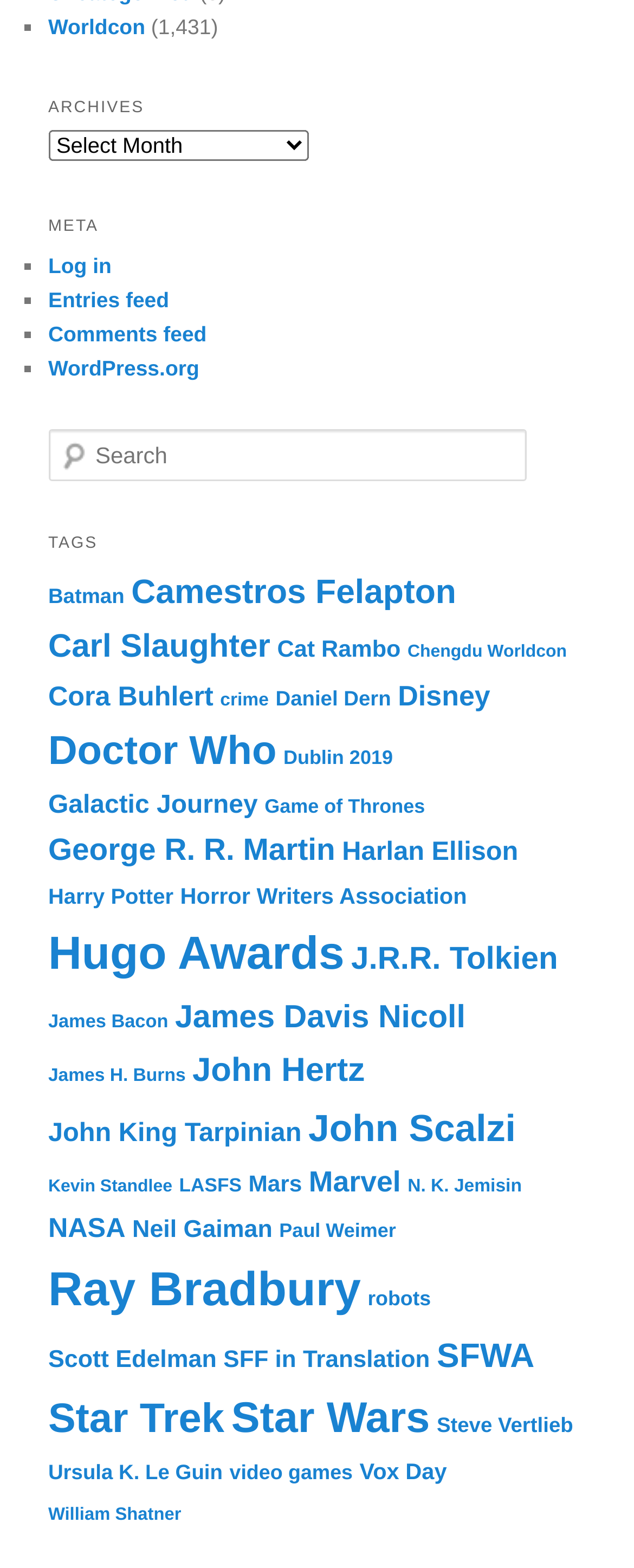Predict the bounding box of the UI element based on the description: "parent_node: Search name="s" placeholder="Search"". The coordinates should be four float numbers between 0 and 1, formatted as [left, top, right, bottom].

[0.076, 0.273, 0.832, 0.306]